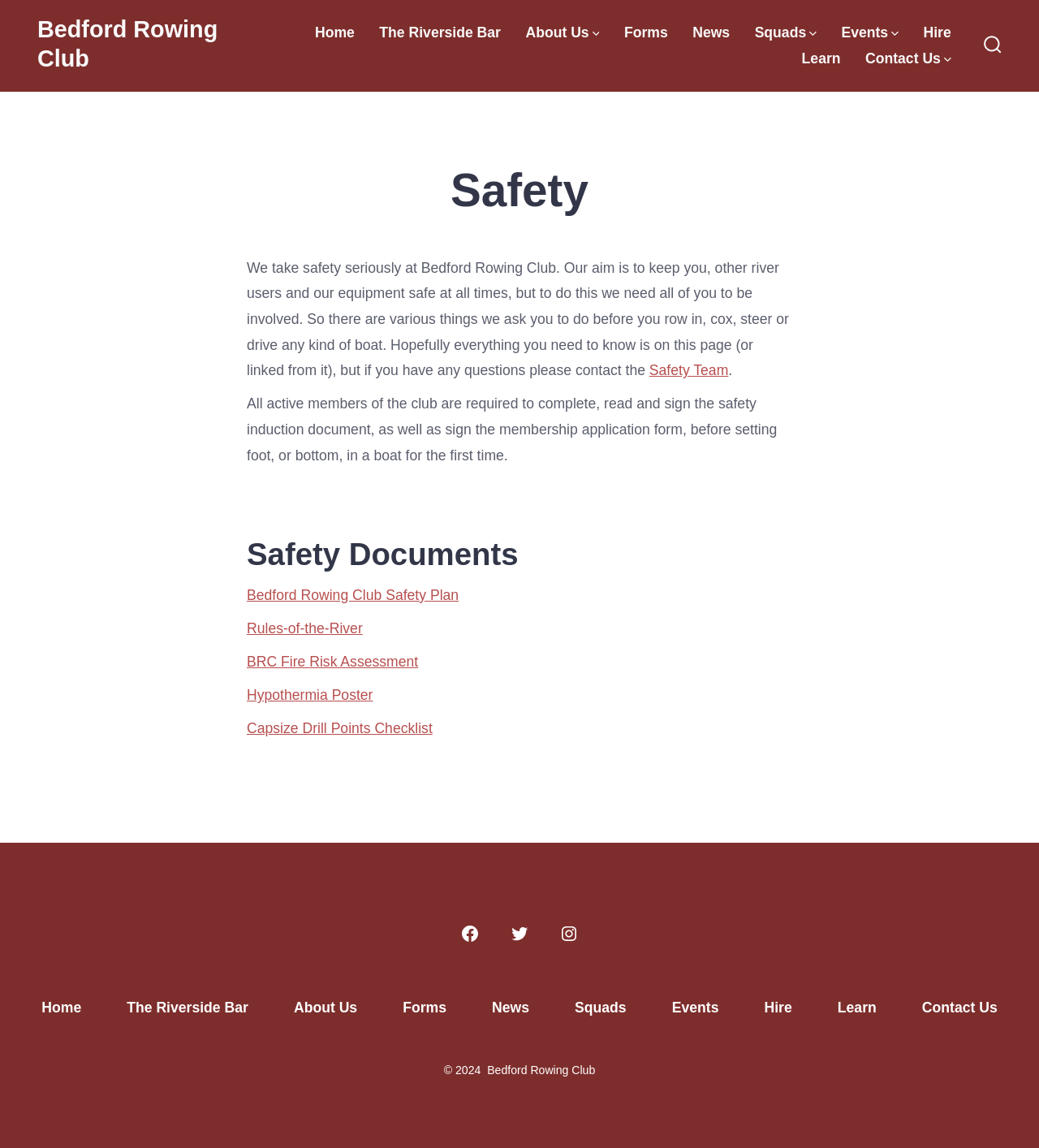How many social media links are at the bottom of the webpage?
Based on the screenshot, provide a one-word or short-phrase response.

3